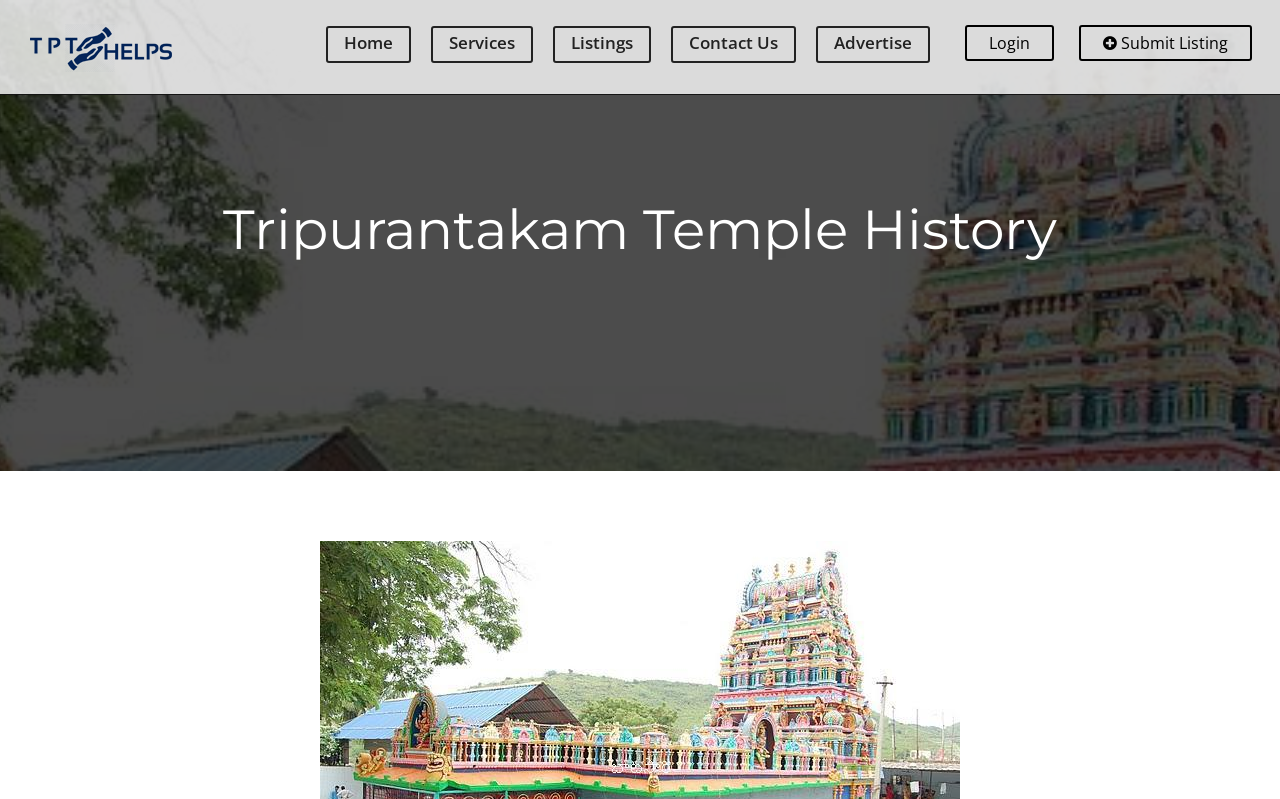What is the purpose of the ' Submit Listing' link?
Look at the image and construct a detailed response to the question.

The ' Submit Listing' link is likely used to submit a listing, as the icon '' represents a plus sign, indicating addition or submission, and the text 'Submit Listing' clearly conveys its purpose.